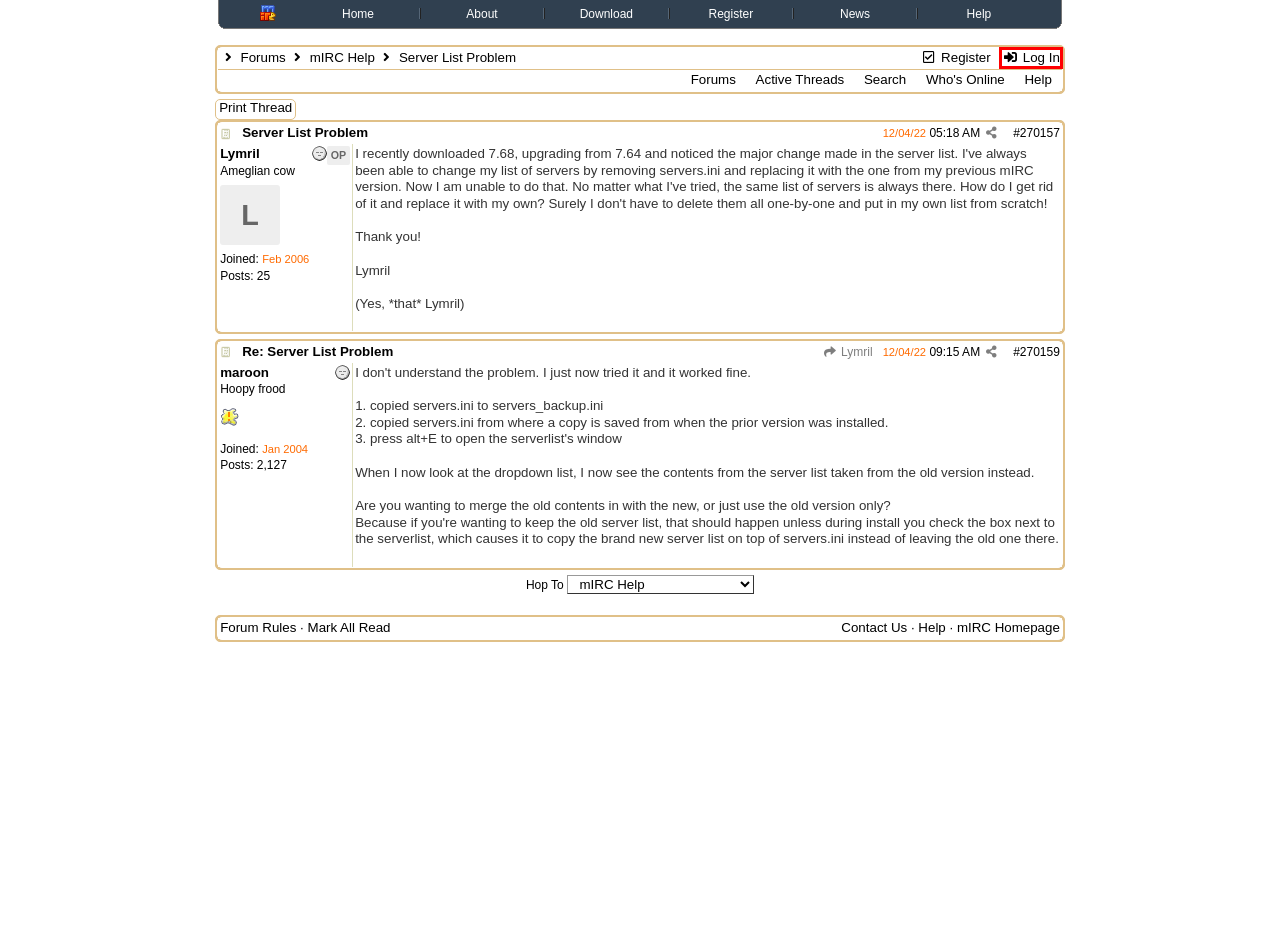Examine the screenshot of the webpage, which includes a red bounding box around an element. Choose the best matching webpage description for the page that will be displayed after clicking the element inside the red bounding box. Here are the candidates:
A. mIRC: Download mIRC
B. mIRC: Register mIRC
C. UBB.threads Message - mIRC Discussion Forums
D. Forum Rules - mIRC Discussion Forums
E. Forum Member Login - mIRC Discussion Forums
F. mIRC: Latest News
G. Help - mIRC Discussion Forums
H. mIRC: Contact Us

E